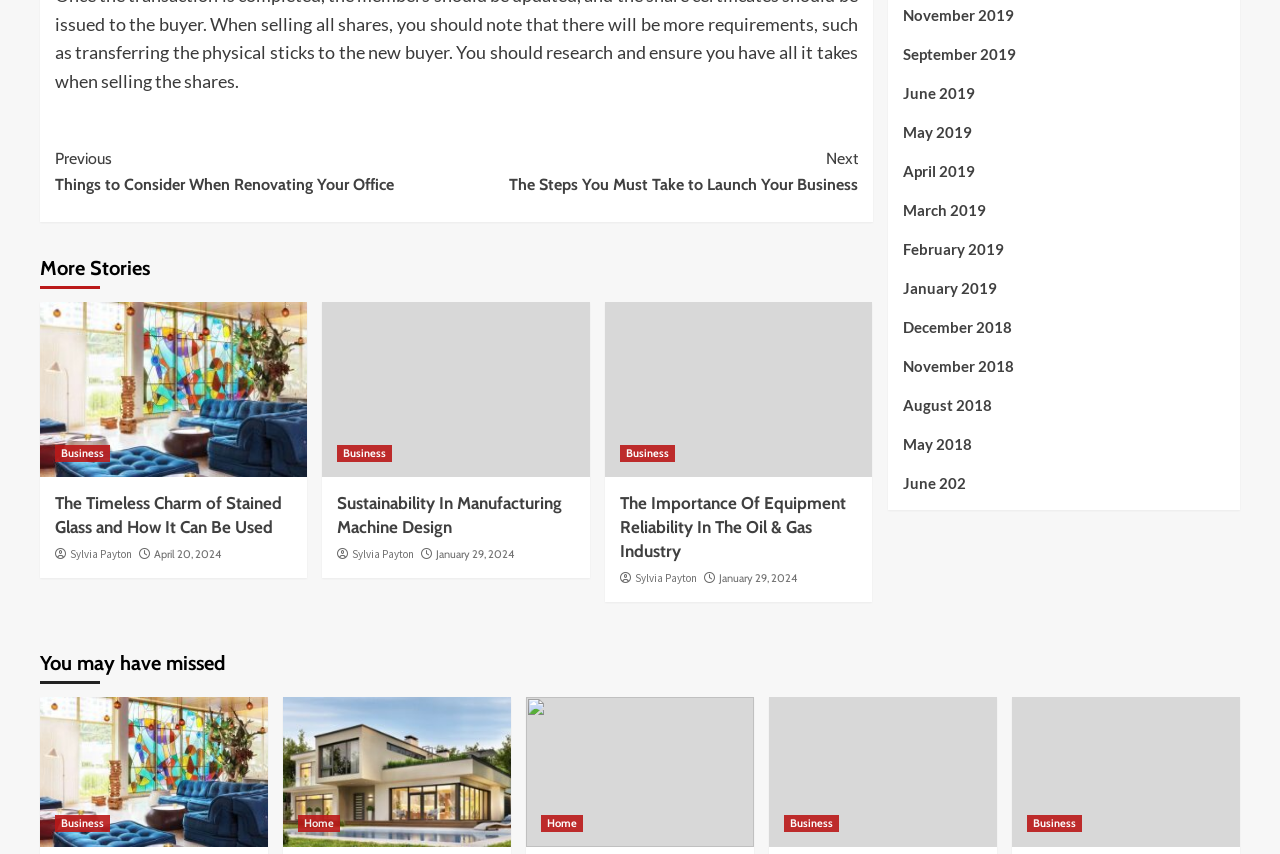Use a single word or phrase to answer the following:
How many navigation links are there?

2